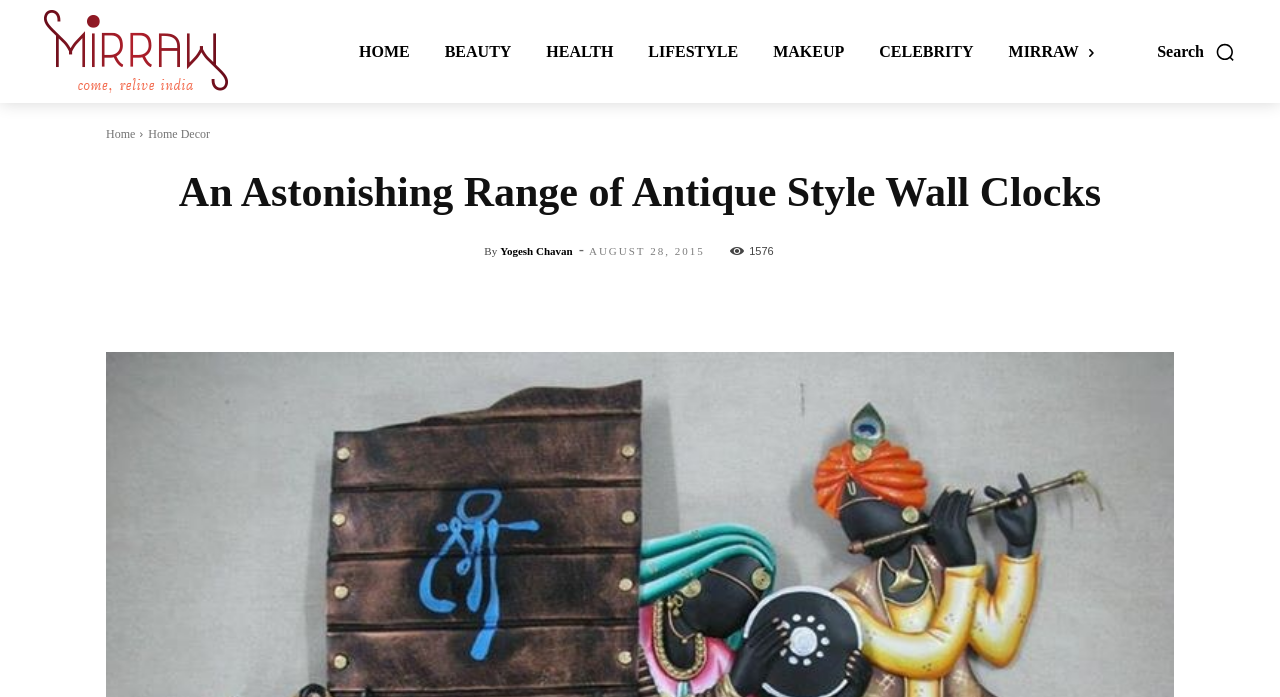Identify the bounding box coordinates of the section to be clicked to complete the task described by the following instruction: "Go to the HOME page". The coordinates should be four float numbers between 0 and 1, formatted as [left, top, right, bottom].

[0.277, 0.016, 0.324, 0.131]